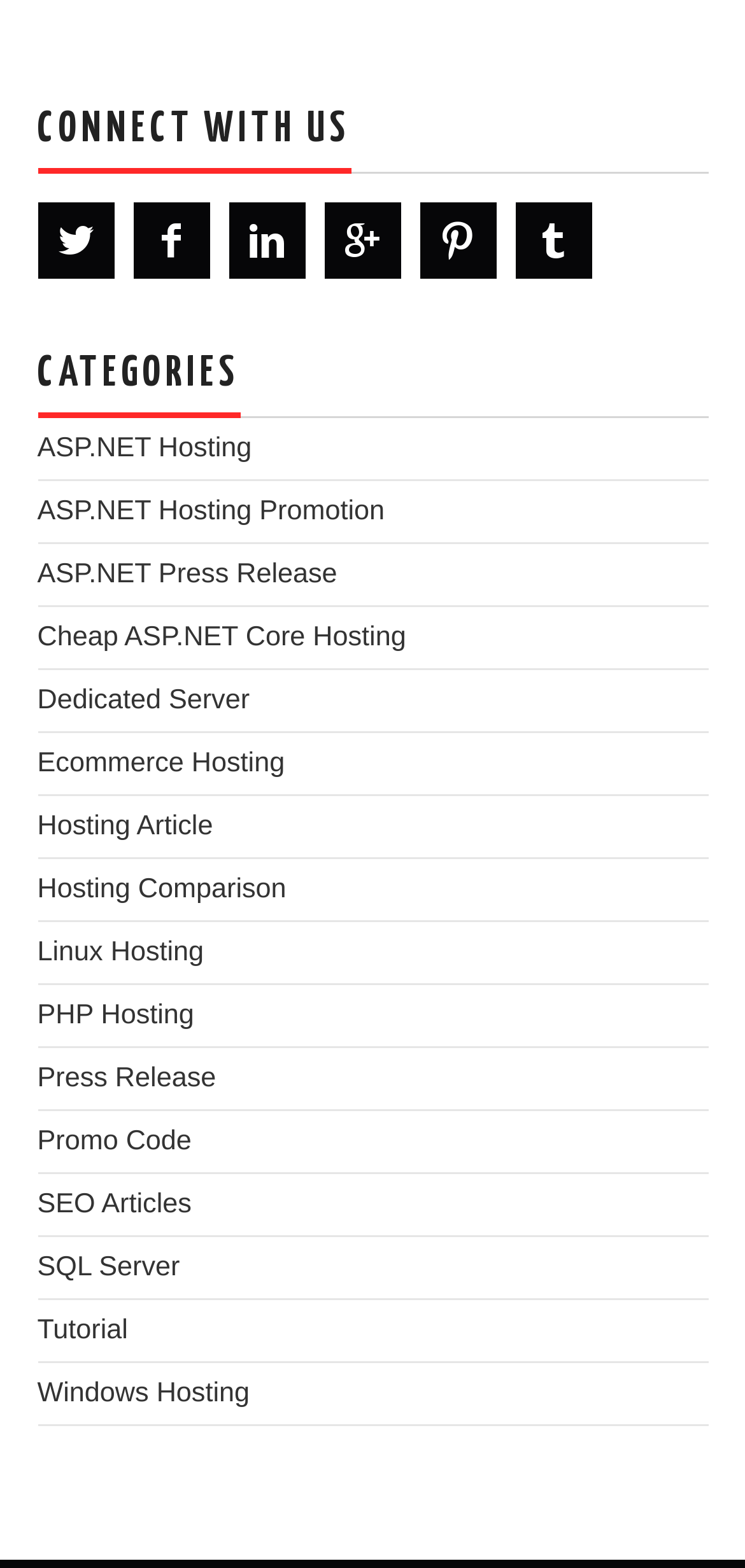Determine the bounding box coordinates for the clickable element required to fulfill the instruction: "View ASP.NET Hosting". Provide the coordinates as four float numbers between 0 and 1, i.e., [left, top, right, bottom].

[0.05, 0.276, 0.338, 0.296]